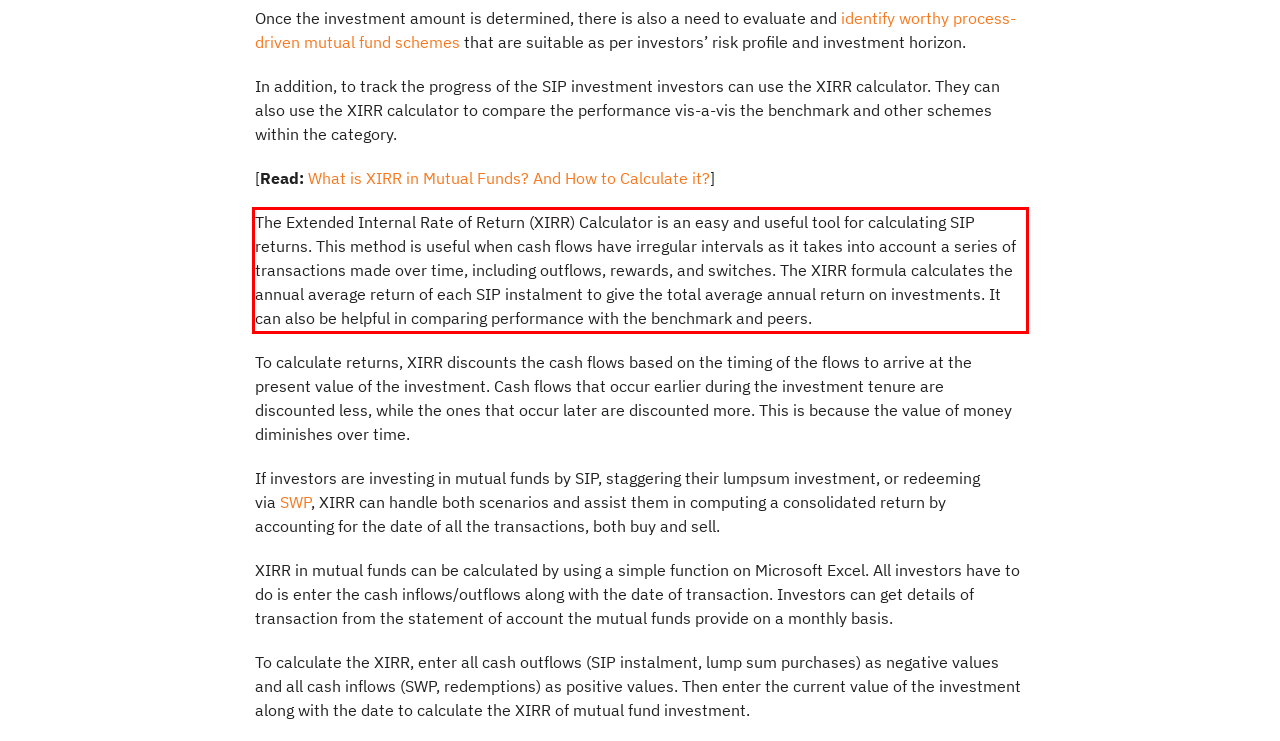Given a webpage screenshot with a red bounding box, perform OCR to read and deliver the text enclosed by the red bounding box.

The Extended Internal Rate of Return (XIRR) Calculator is an easy and useful tool for calculating SIP returns. This method is useful when cash flows have irregular intervals as it takes into account a series of transactions made over time, including outflows, rewards, and switches. The XIRR formula calculates the annual average return of each SIP instalment to give the total average annual return on investments. It can also be helpful in comparing performance with the benchmark and peers.